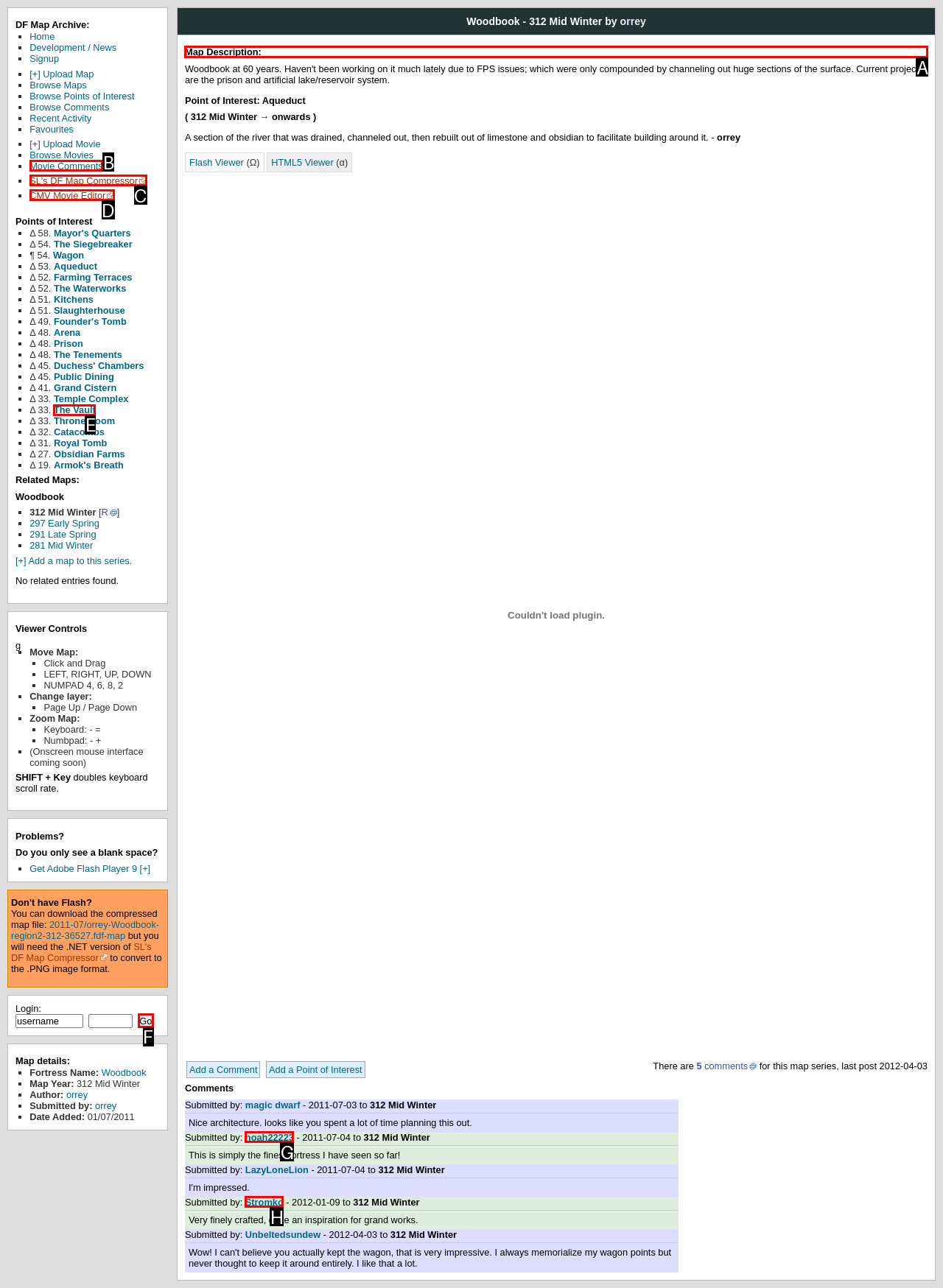Specify which element within the red bounding boxes should be clicked for this task: View map description Respond with the letter of the correct option.

A